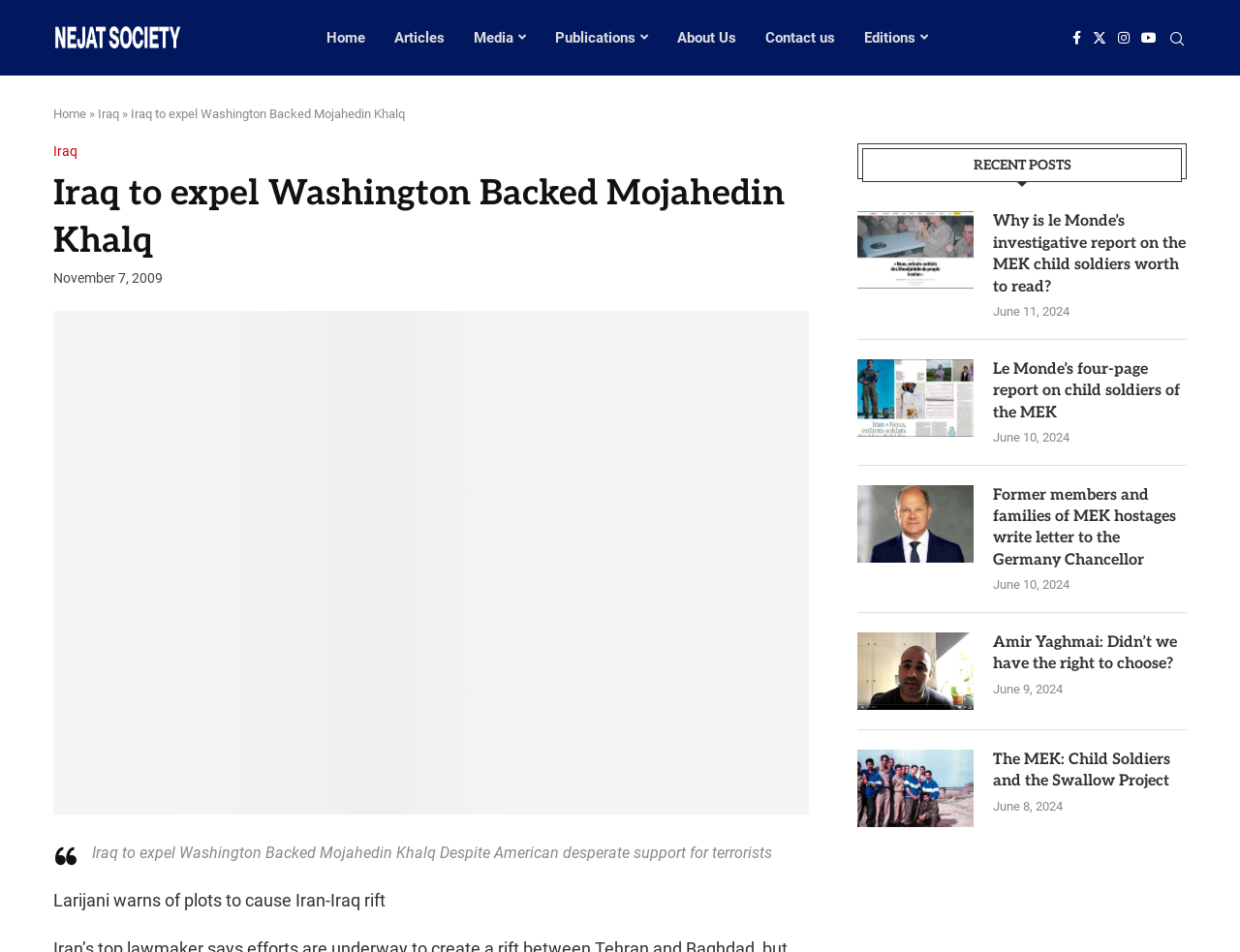What is the date of the article 'Iraq to expel Washington Backed Mojahedin Khalq'? Refer to the image and provide a one-word or short phrase answer.

November 7, 2009